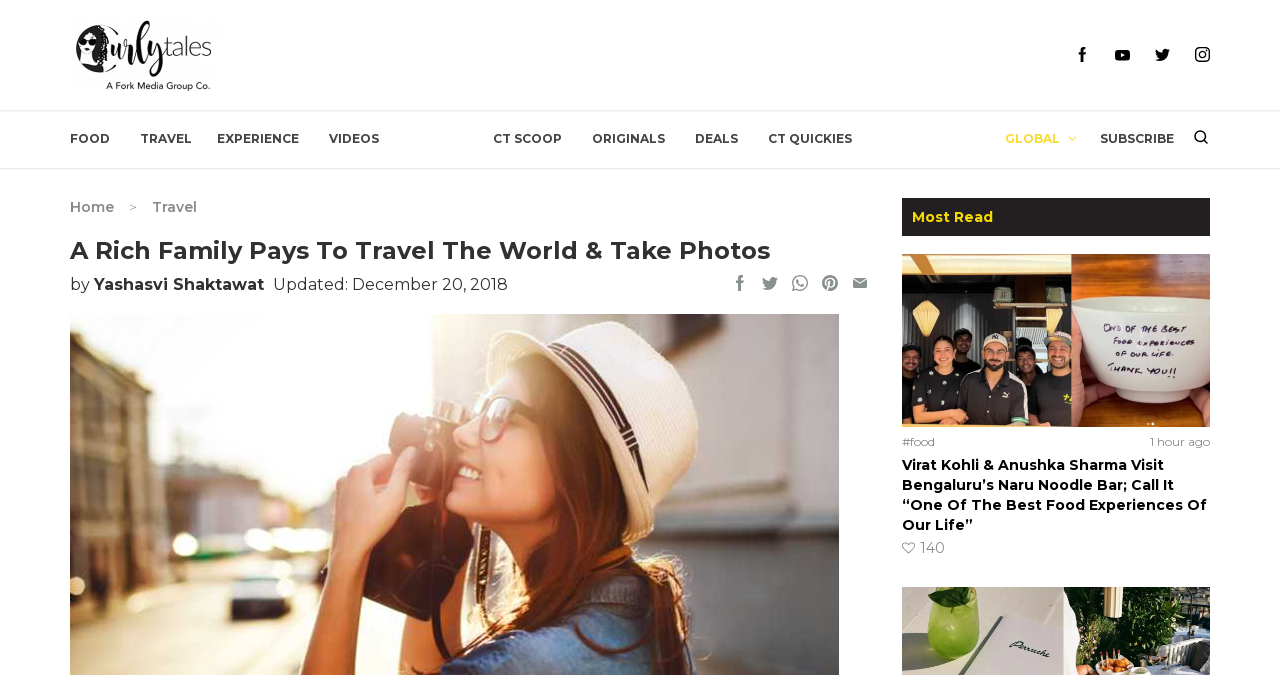Using the description "CT Quickies", locate and provide the bounding box of the UI element.

[0.6, 0.188, 0.665, 0.224]